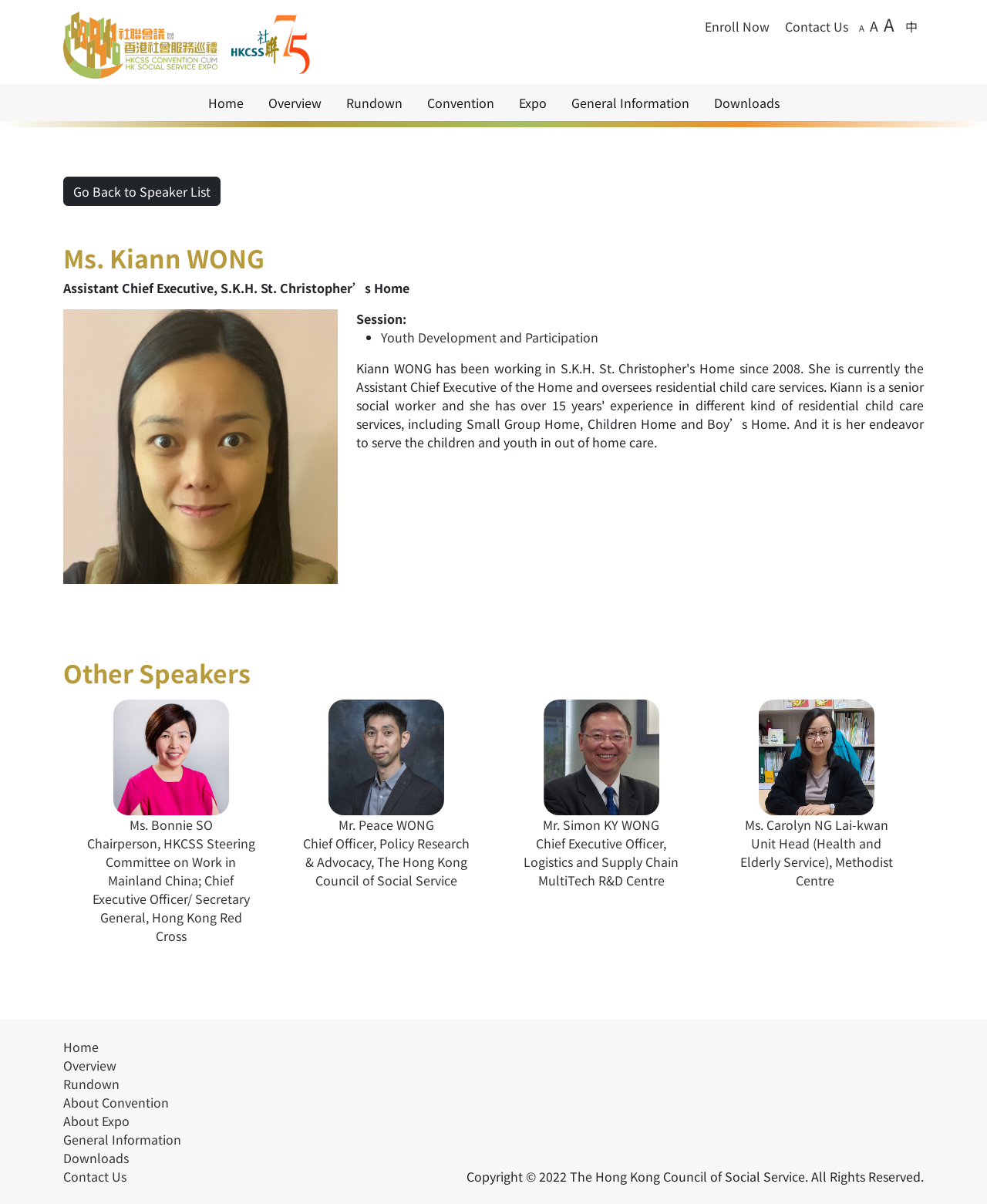From the element description: "General Information", extract the bounding box coordinates of the UI element. The coordinates should be expressed as four float numbers between 0 and 1, in the order [left, top, right, bottom].

[0.064, 0.939, 0.184, 0.954]